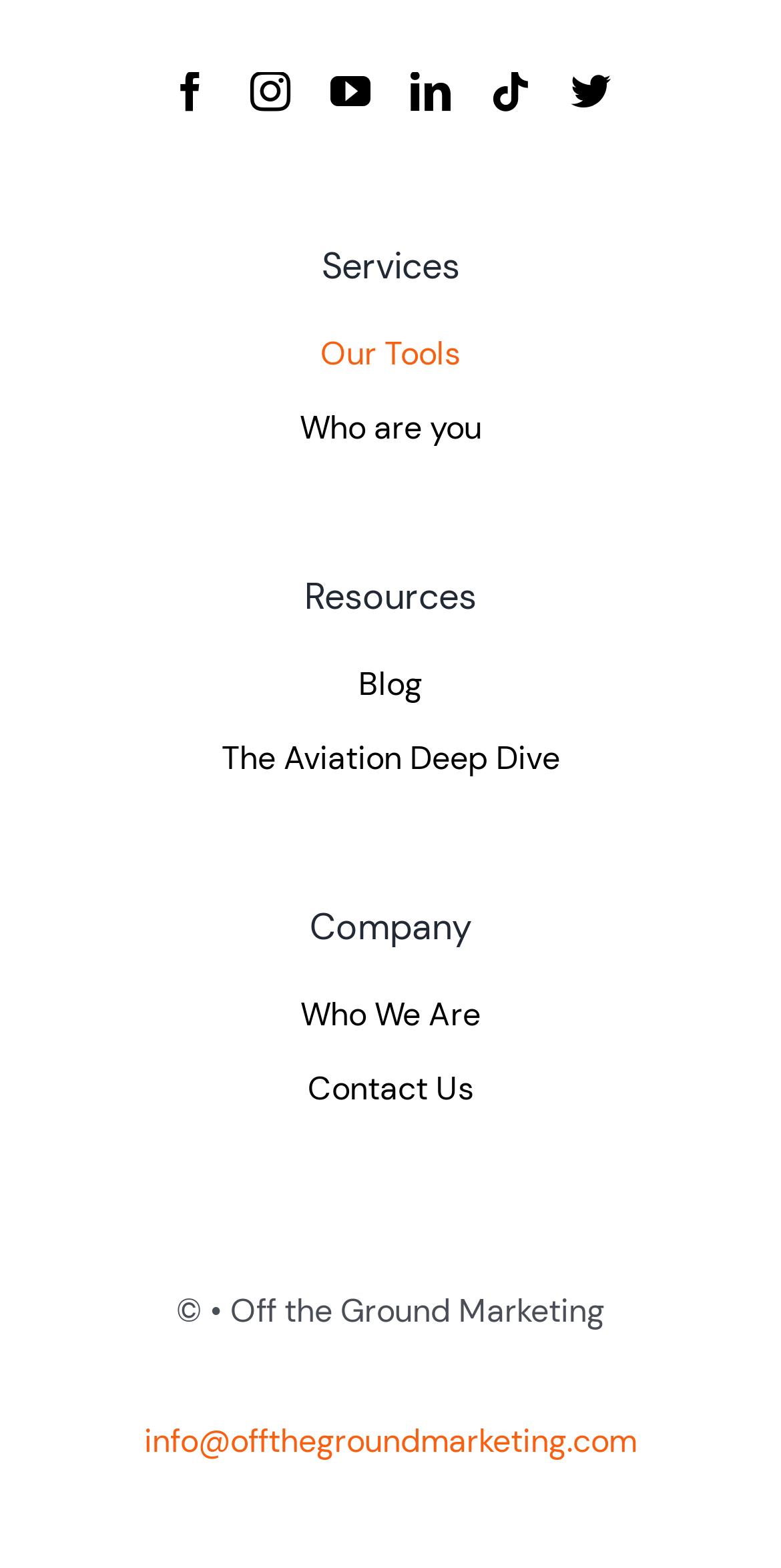How many social media links are there?
Answer the question based on the image using a single word or a brief phrase.

6